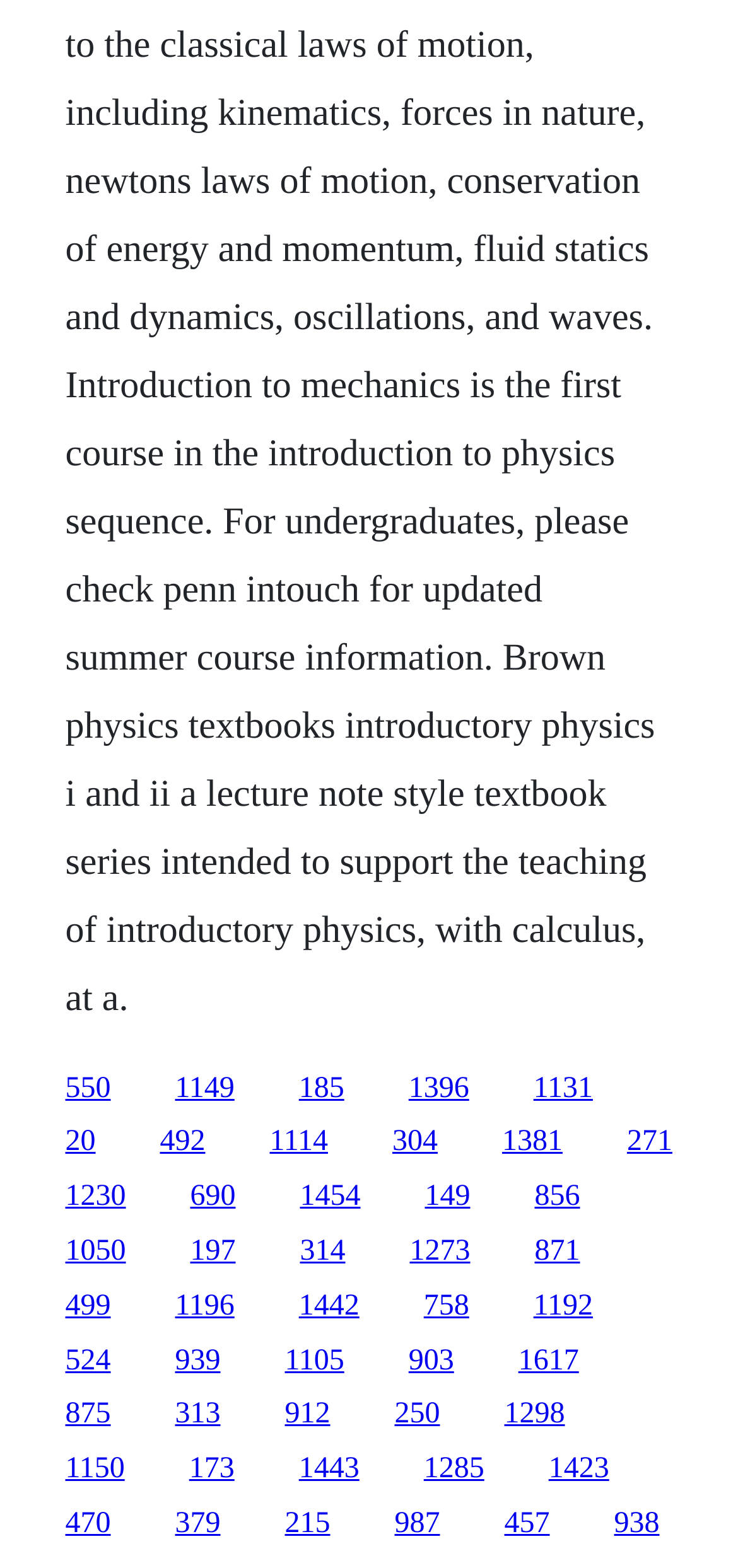Using the provided description: "550", find the bounding box coordinates of the corresponding UI element. The output should be four float numbers between 0 and 1, in the format [left, top, right, bottom].

[0.088, 0.683, 0.15, 0.704]